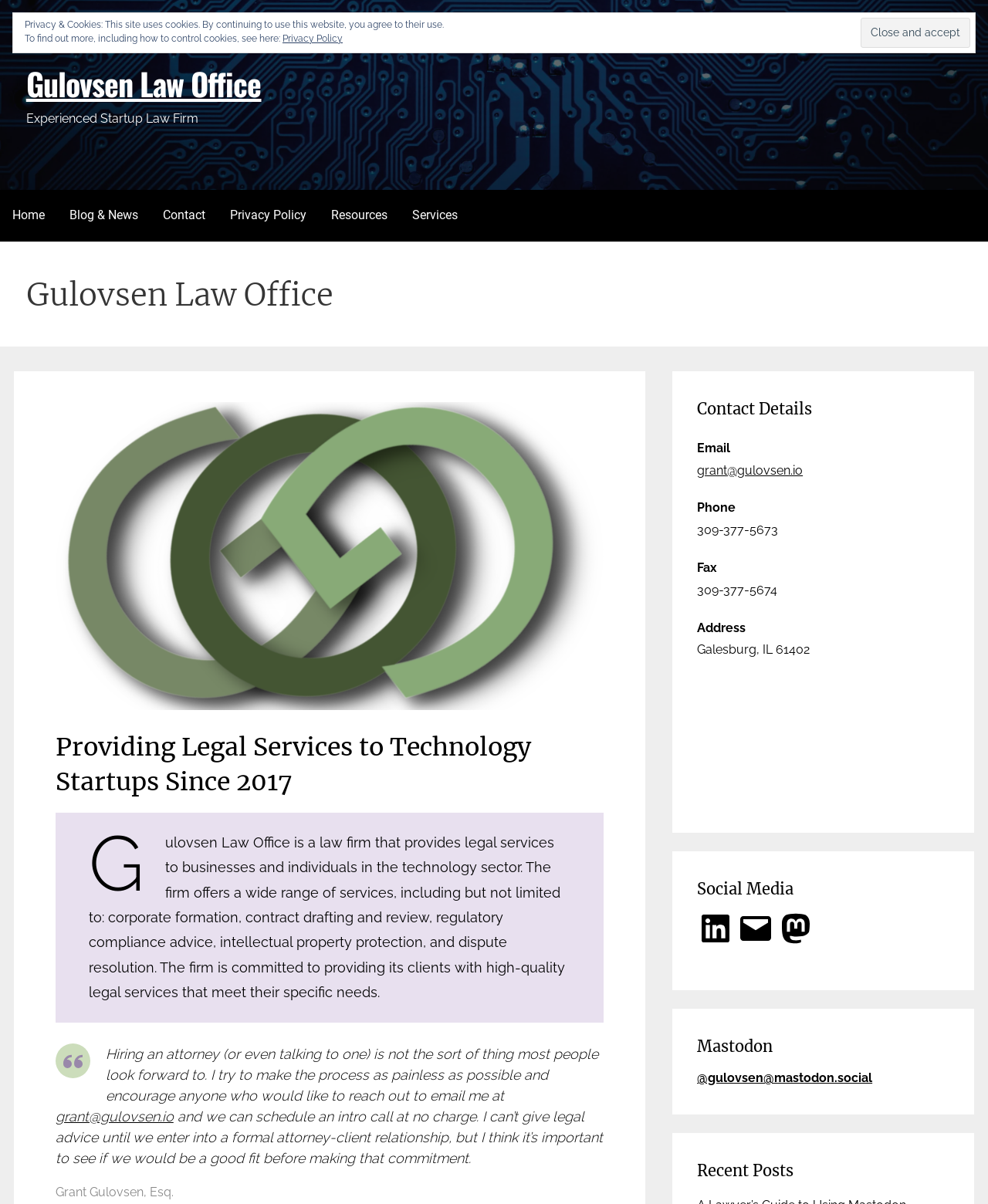Find the bounding box coordinates for the UI element whose description is: "alt="Gulovsen Law Office Logo"". The coordinates should be four float numbers between 0 and 1, in the format [left, top, right, bottom].

[0.056, 0.58, 0.611, 0.592]